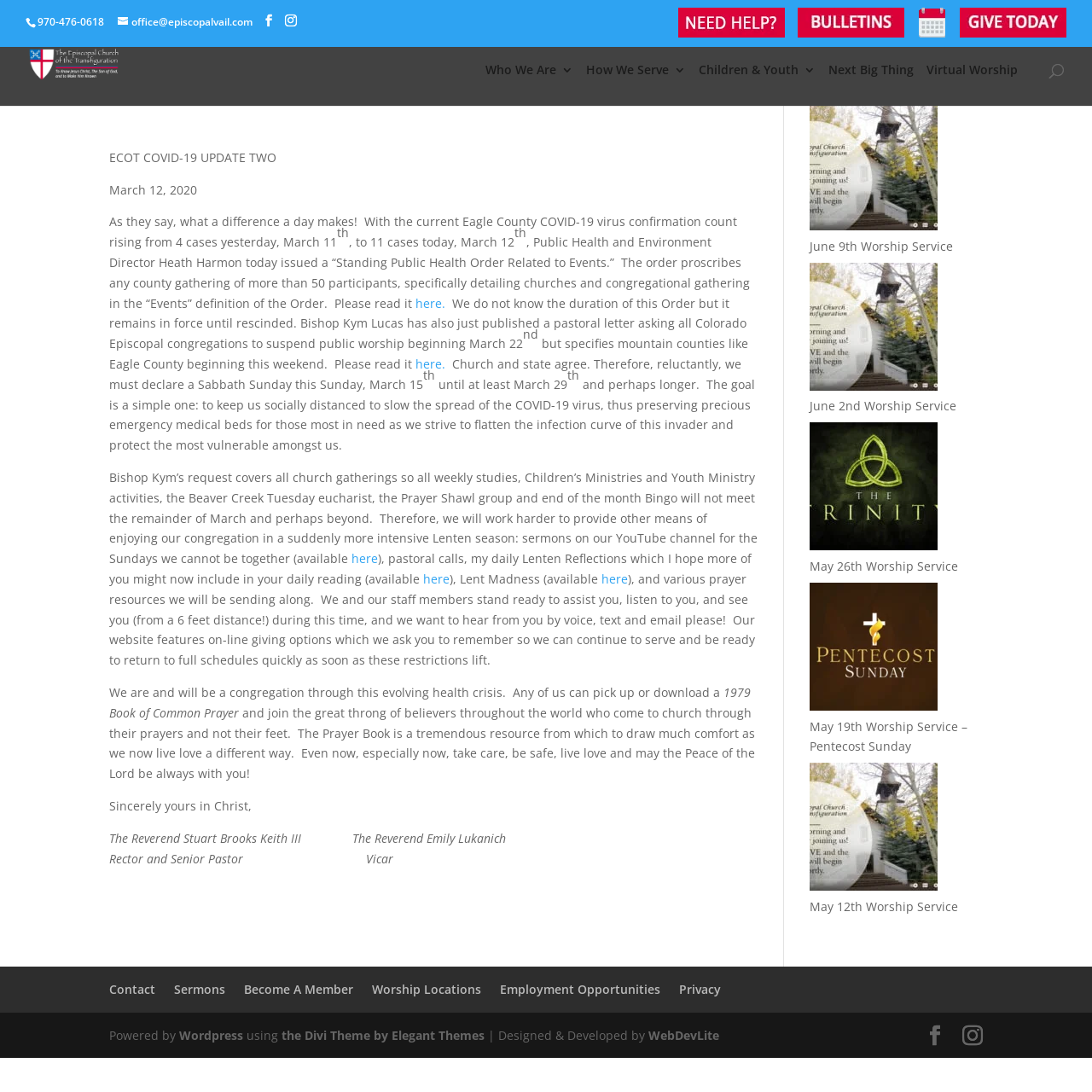What is the phone number of the Episcopal Church of the Transfiguration of Vail?
Answer the question using a single word or phrase, according to the image.

970-476-0618